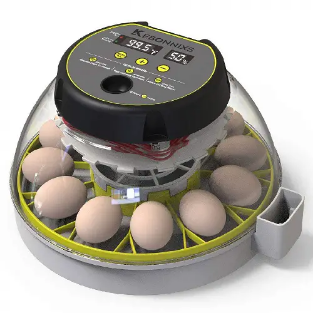Describe all significant details and elements found in the image.

The image features the Kebonnixs 12 Egg Incubator, a cutting-edge device designed for effective egg incubation. This incubator showcases a modern, dome-shaped design with a clear top that allows for easy observation of the eggs inside. Arranged in a circular tray, the incubator holds up to 12 eggs, making it suitable for various types, including quail, chicken, goose, and duck eggs.

Prominently displayed on the top is a digital panel that provides real-time updates on critical parameters such as temperature and humidity levels, ensuring optimal conditions for hatching. The visible fan and innovative temperature control technology enhance its performance, consistently monitoring and adjusting the environment for stable incubation. Additionally, this incubator is equipped with a built-in LED egg candler, allowing users to check the fertilization status of eggs without needing separate equipment.

Well-regarded for its user-friendly features and reliability, the Kebonnixs 12 Egg Incubator is an excellent choice for both beginners and experienced users, offering versatility for classroom demonstrations, home use, and educational purposes.